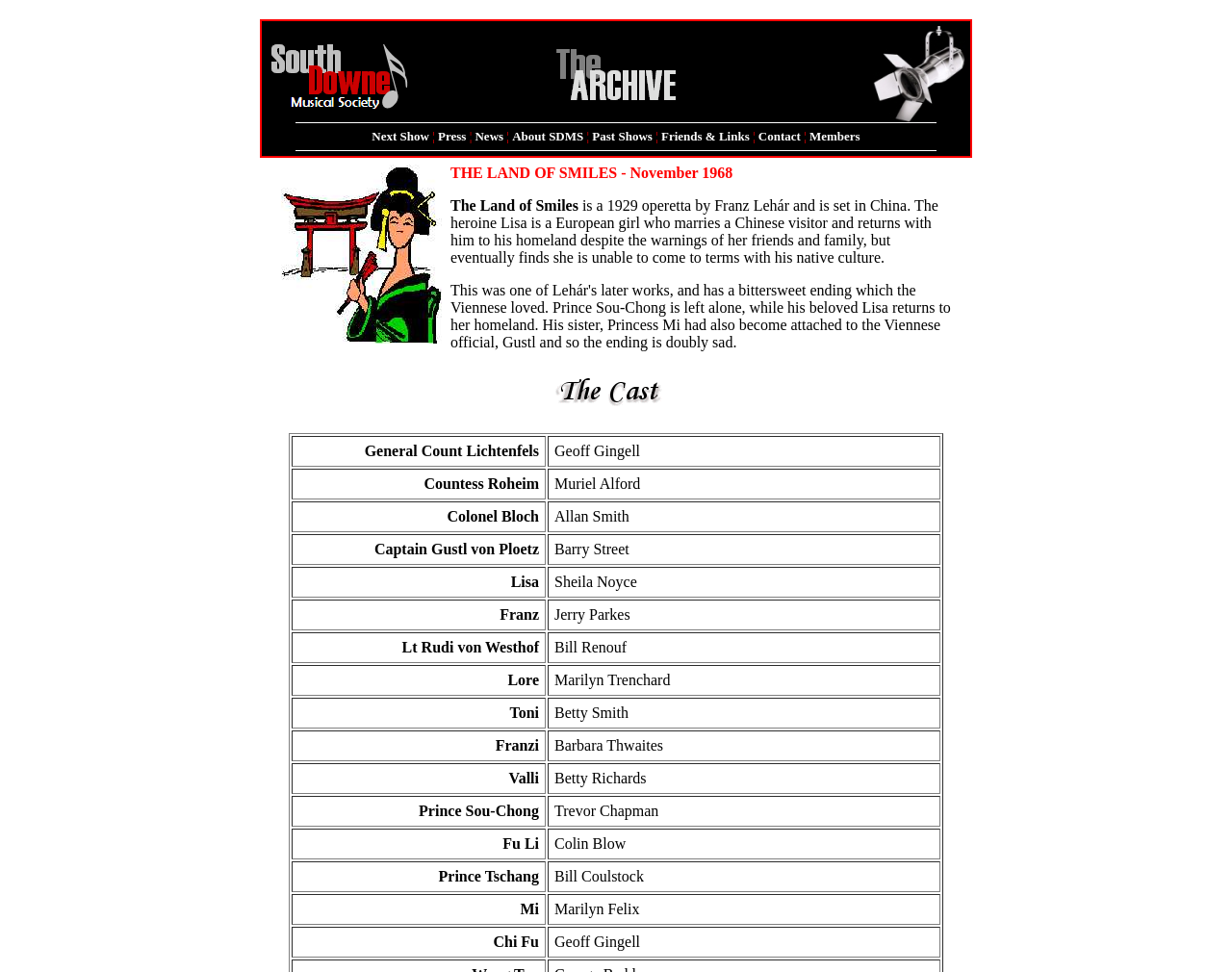Can you give a detailed response to the following question using the information from the image? How many rows are in the cast list table?

The question asks for the number of rows in the cast list table. The webpage provides a table with the cast list, where we can count the number of rows. There are 16 rows in the table, each representing a character and the actor who played the role.